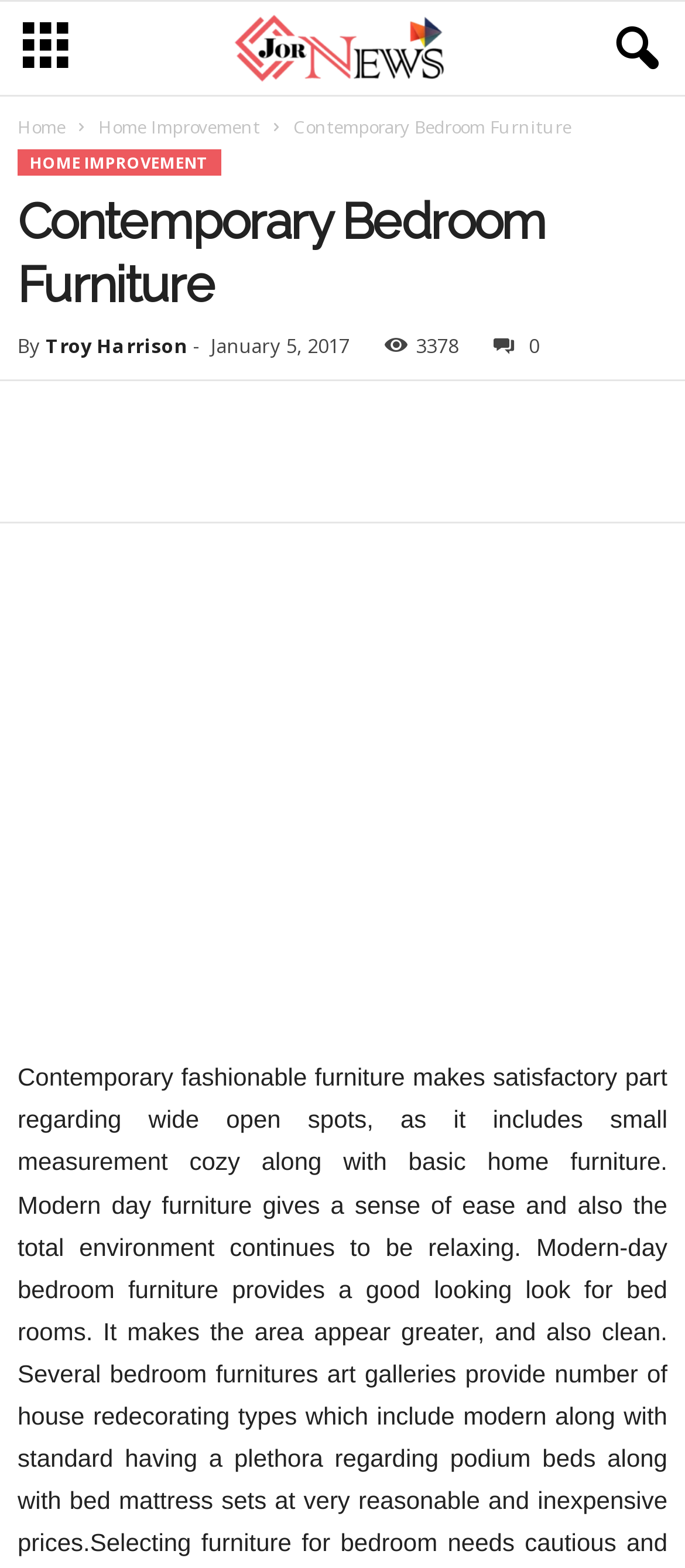When was the article published?
Please give a detailed and thorough answer to the question, covering all relevant points.

The publication date of the article can be found below the main heading, next to the author's name, and it says January 5, 2017.